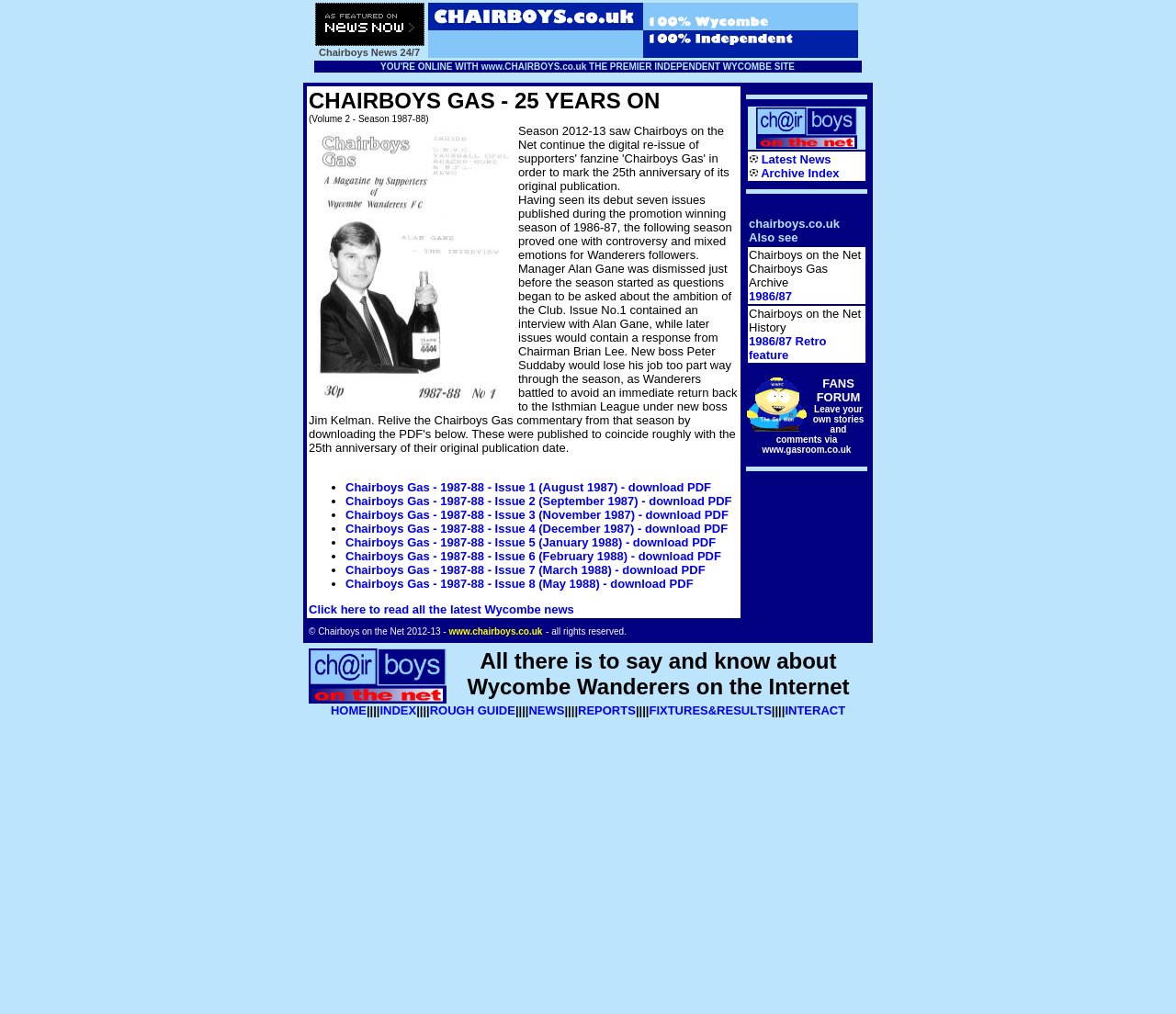Please determine the bounding box coordinates of the element's region to click in order to carry out the following instruction: "go to Chairboys on the Net homepage". The coordinates should be four float numbers between 0 and 1, i.e., [left, top, right, bottom].

[0.281, 0.694, 0.312, 0.707]